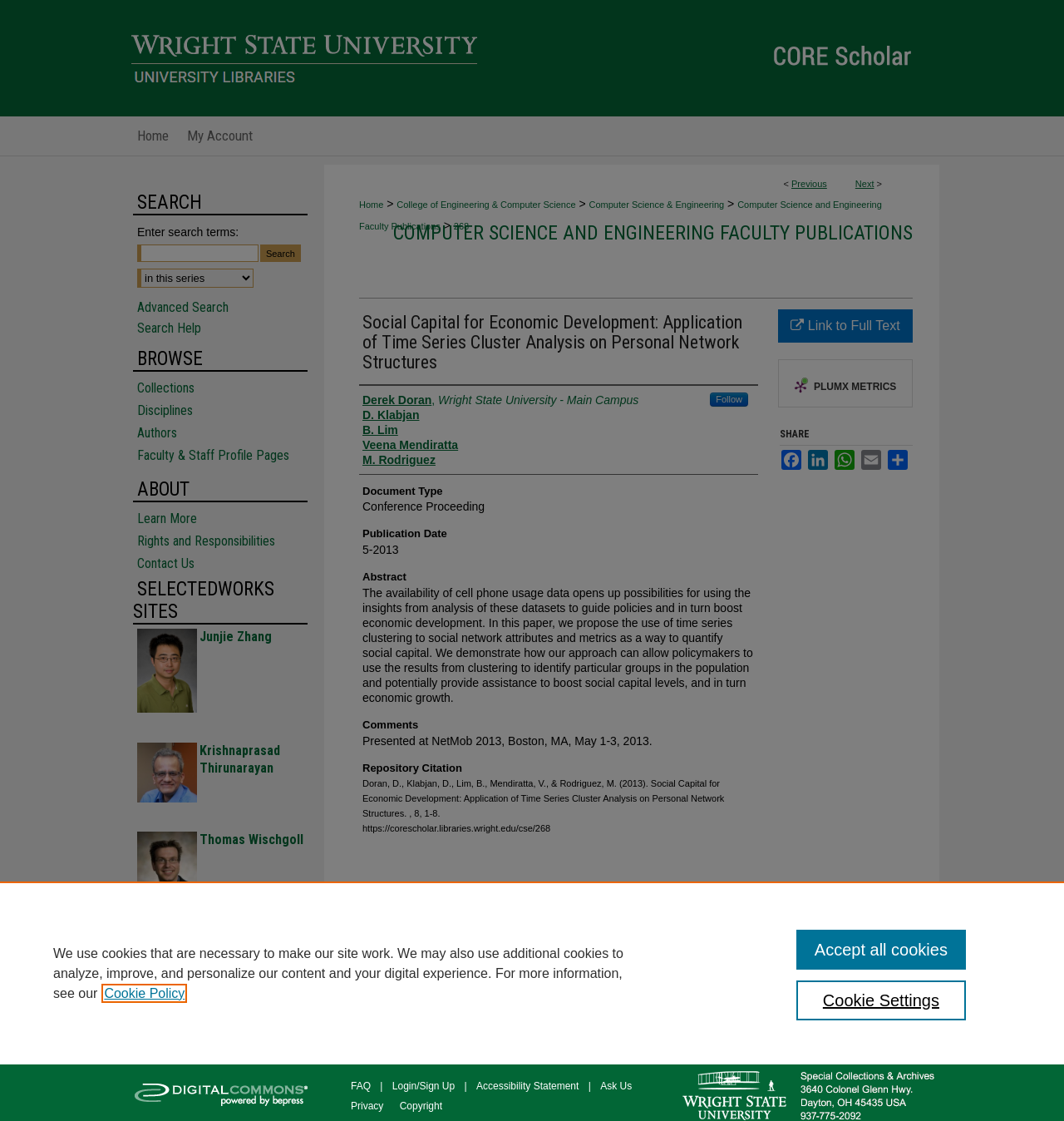Determine the bounding box coordinates of the element that should be clicked to execute the following command: "View the full text of the publication".

[0.731, 0.276, 0.858, 0.305]